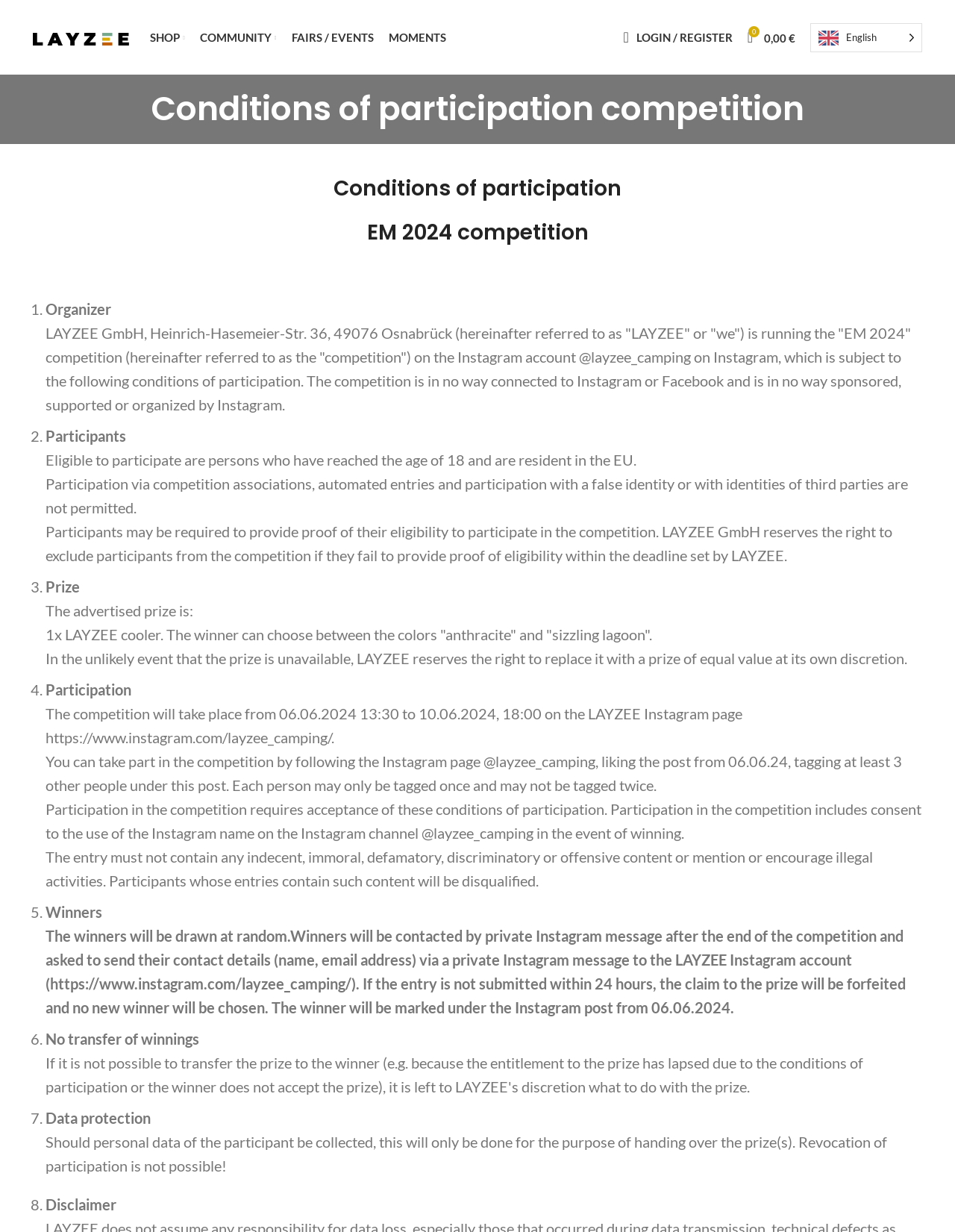Locate the bounding box coordinates of the clickable region necessary to complete the following instruction: "Click the site logo". Provide the coordinates in the format of four float numbers between 0 and 1, i.e., [left, top, right, bottom].

[0.034, 0.023, 0.141, 0.037]